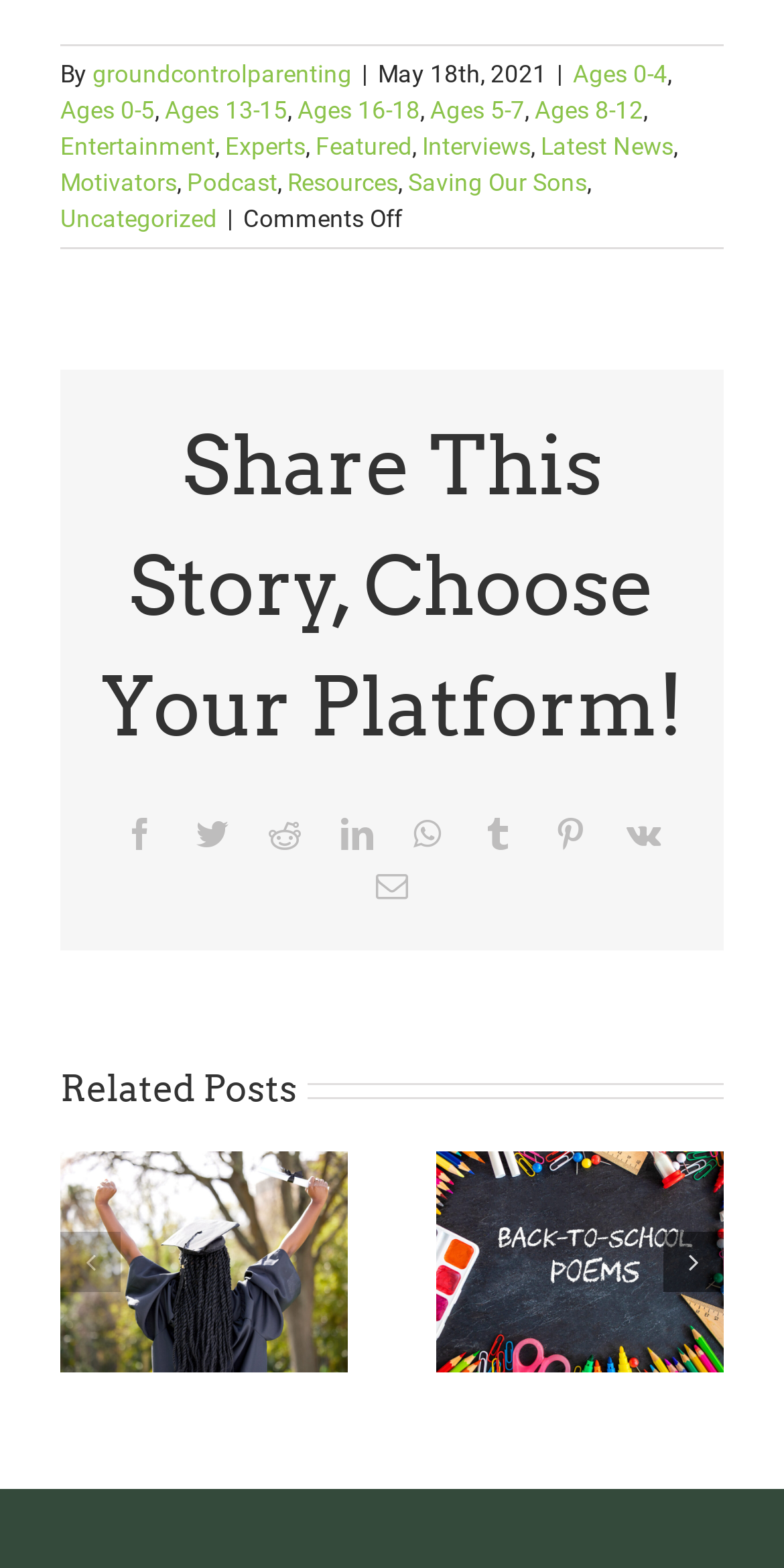Highlight the bounding box coordinates of the element that should be clicked to carry out the following instruction: "Share this story on Facebook". The coordinates must be given as four float numbers ranging from 0 to 1, i.e., [left, top, right, bottom].

[0.158, 0.522, 0.199, 0.543]